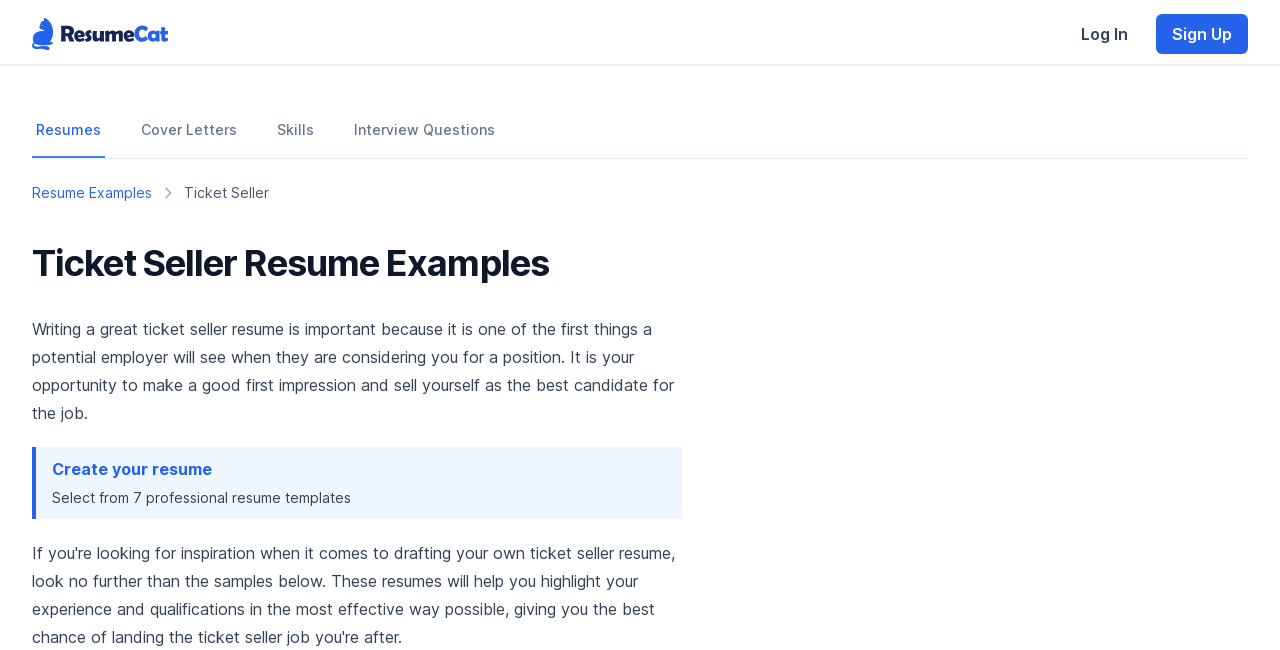Look at the image and give a detailed response to the following question: How many resume templates are available?

The webpage mentions that users can 'Select from 7 professional resume templates' to create their Ticket Seller resume, indicating that there are 7 templates available.